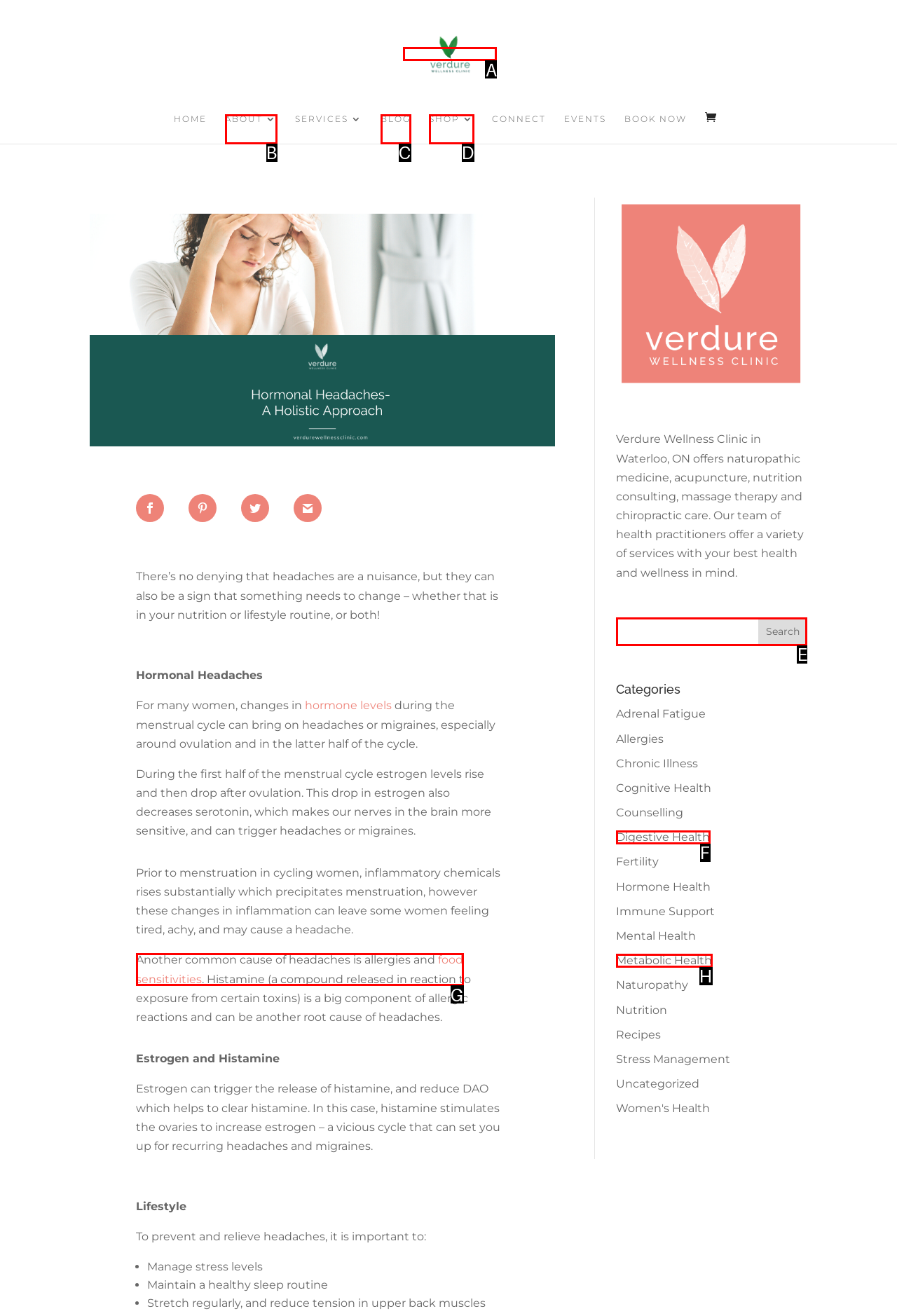Determine which option matches the element description: alt="Verdure Wellness Clinic"
Reply with the letter of the appropriate option from the options provided.

A